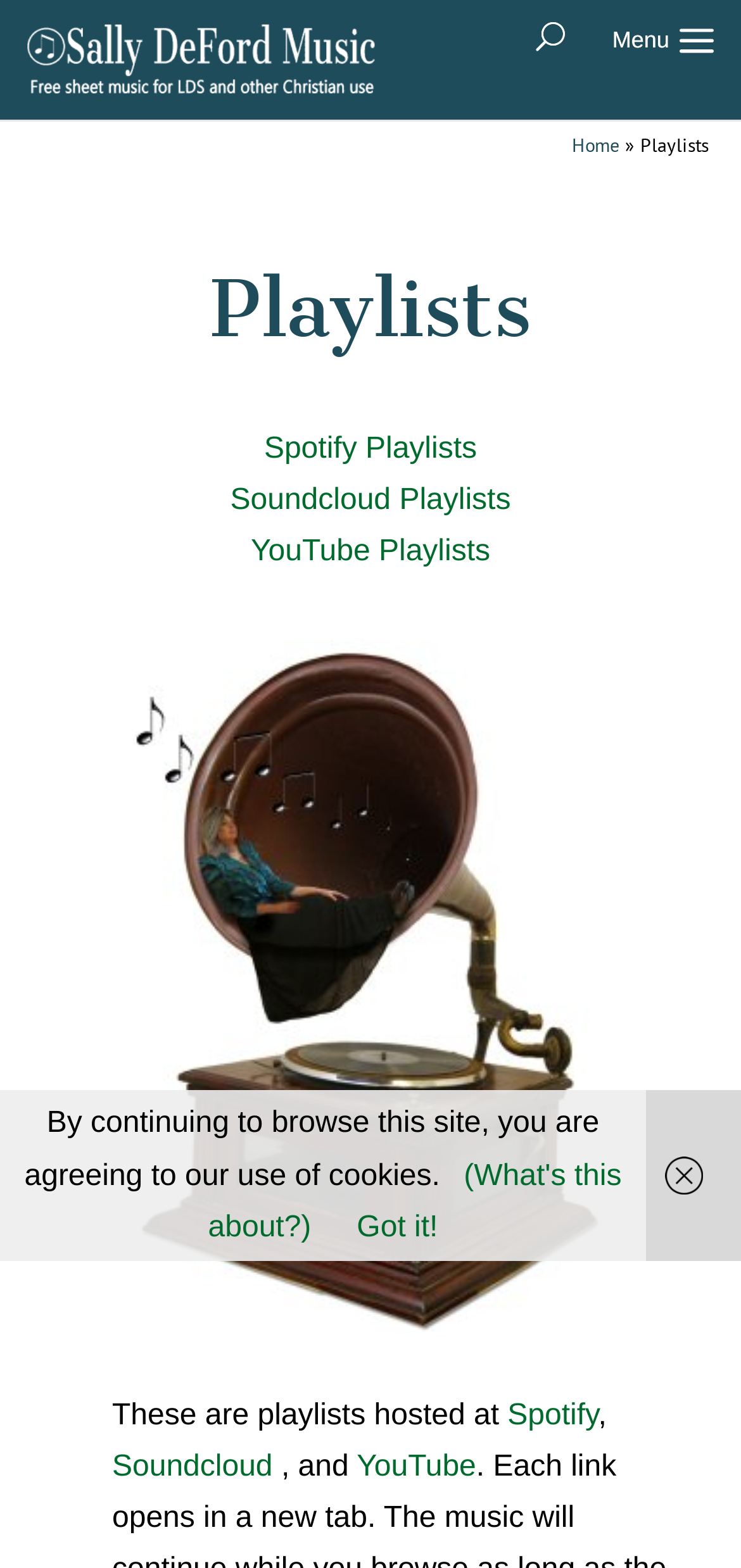Please identify the bounding box coordinates of the region to click in order to complete the task: "go to home page". The coordinates must be four float numbers between 0 and 1, specified as [left, top, right, bottom].

[0.772, 0.085, 0.836, 0.101]